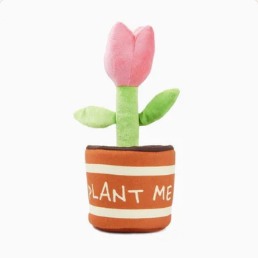Provide a thorough description of the image presented.

This whimsical dog toy features a soft and colorful design resembling a potted plant. The toy showcases a pink tulip emerging from a terracotta-colored pot, which is inscribed with the playful phrase "PLANT ME." With vibrant green leaves and a plush texture, this interactive toy is not only visually appealing but also perfect for encouraging mental stimulation and playtime for dogs. Ideal for enriching your dog's day-to-day activities, this adorable plush provides a safe and engaging option for pets that love to chew and play.